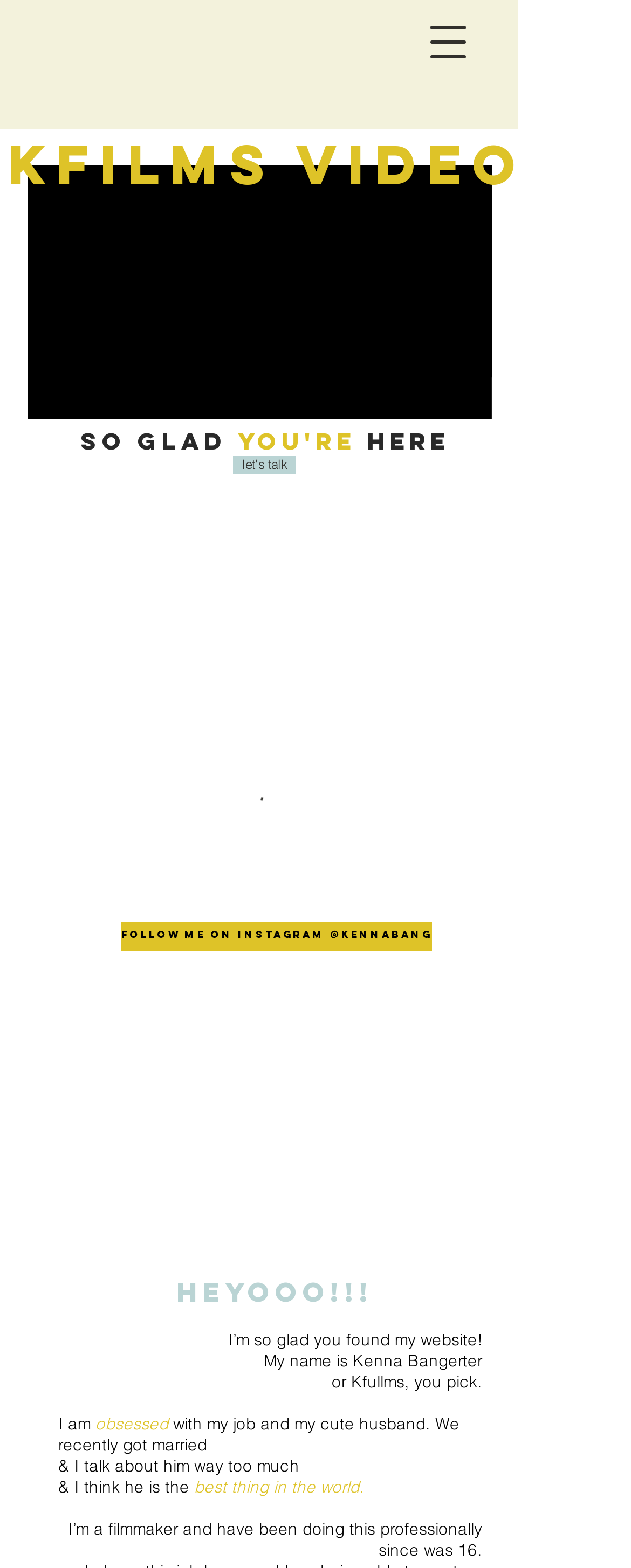What is the current state of the audio?
Using the visual information from the image, give a one-word or short-phrase answer.

Muted